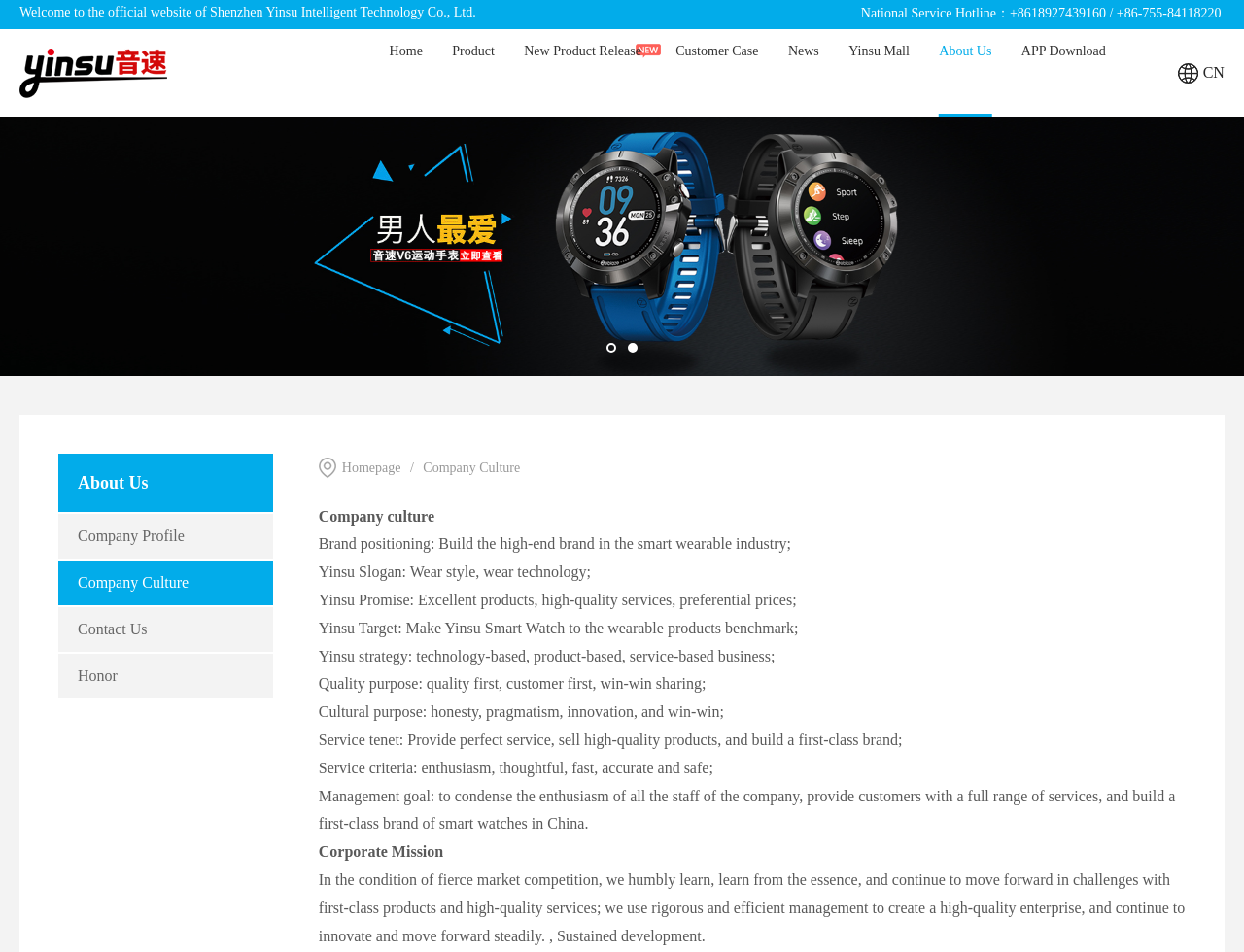Based on the provided description, "Company News", find the bounding box of the corresponding UI element in the screenshot.

[0.391, 0.153, 0.469, 0.195]